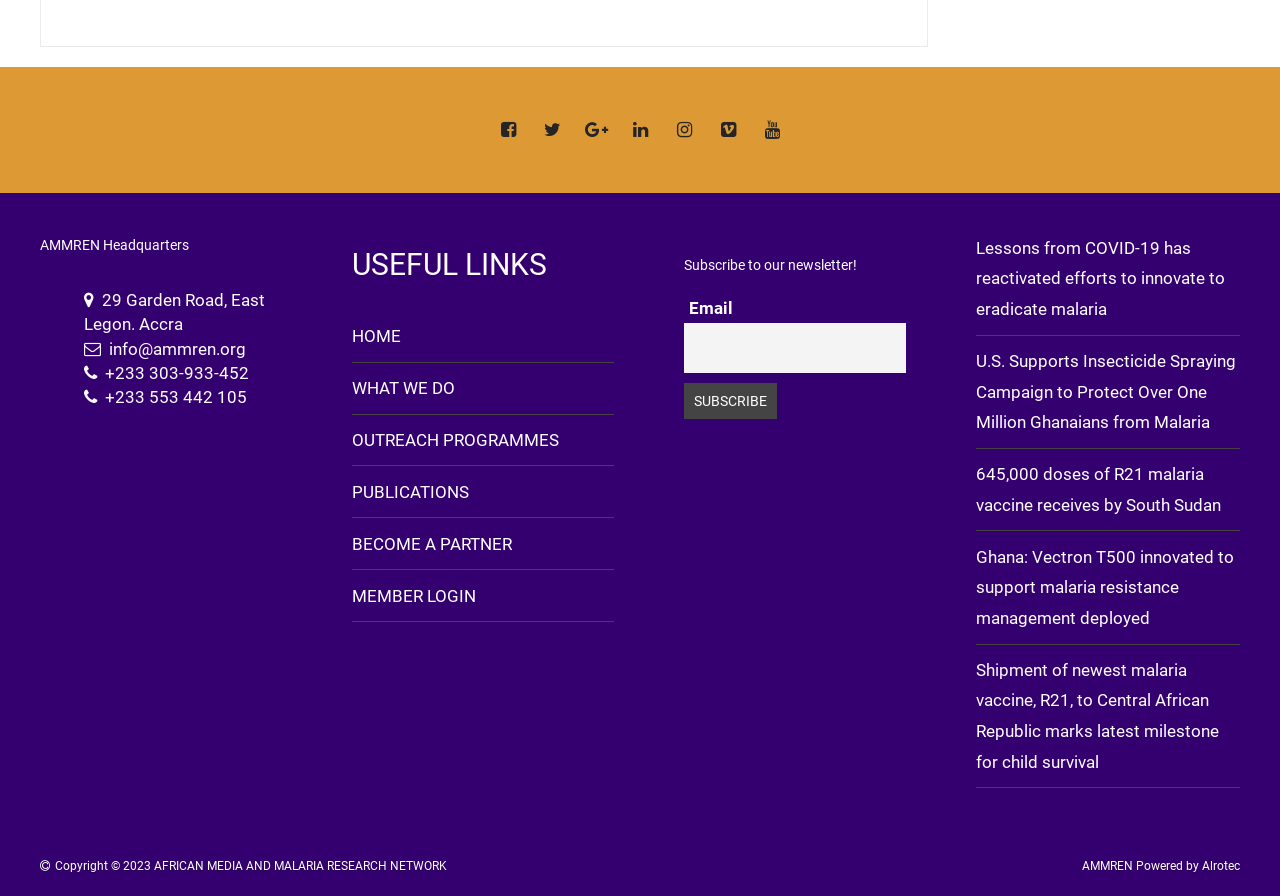Extract the bounding box coordinates of the UI element described: "title="YouTube"". Provide the coordinates in the format [left, top, right, bottom] with values ranging from 0 to 1.

[0.588, 0.134, 0.619, 0.156]